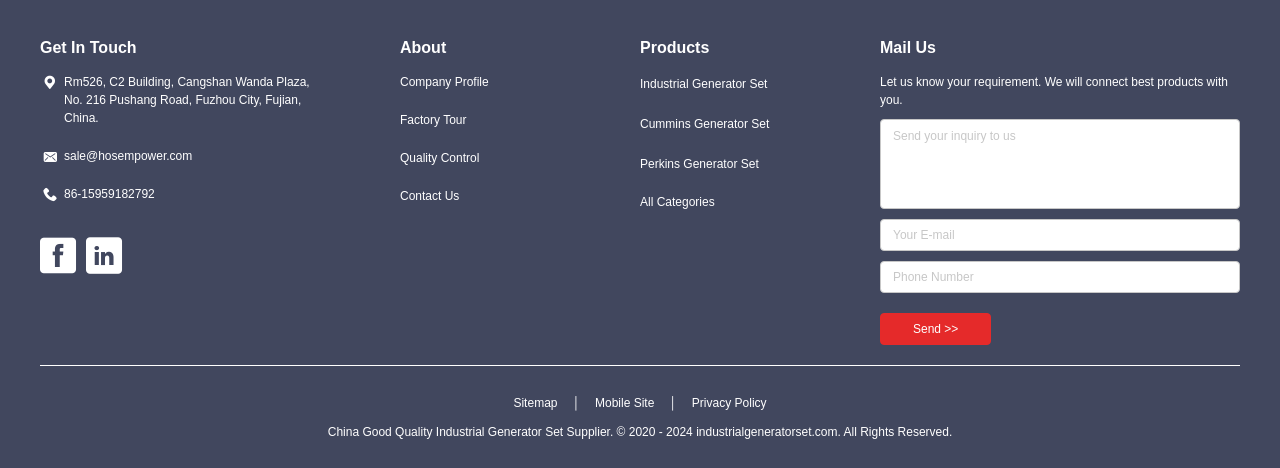Identify the bounding box coordinates of the area that should be clicked in order to complete the given instruction: "Select the 'Harvard' citation format". The bounding box coordinates should be four float numbers between 0 and 1, i.e., [left, top, right, bottom].

None